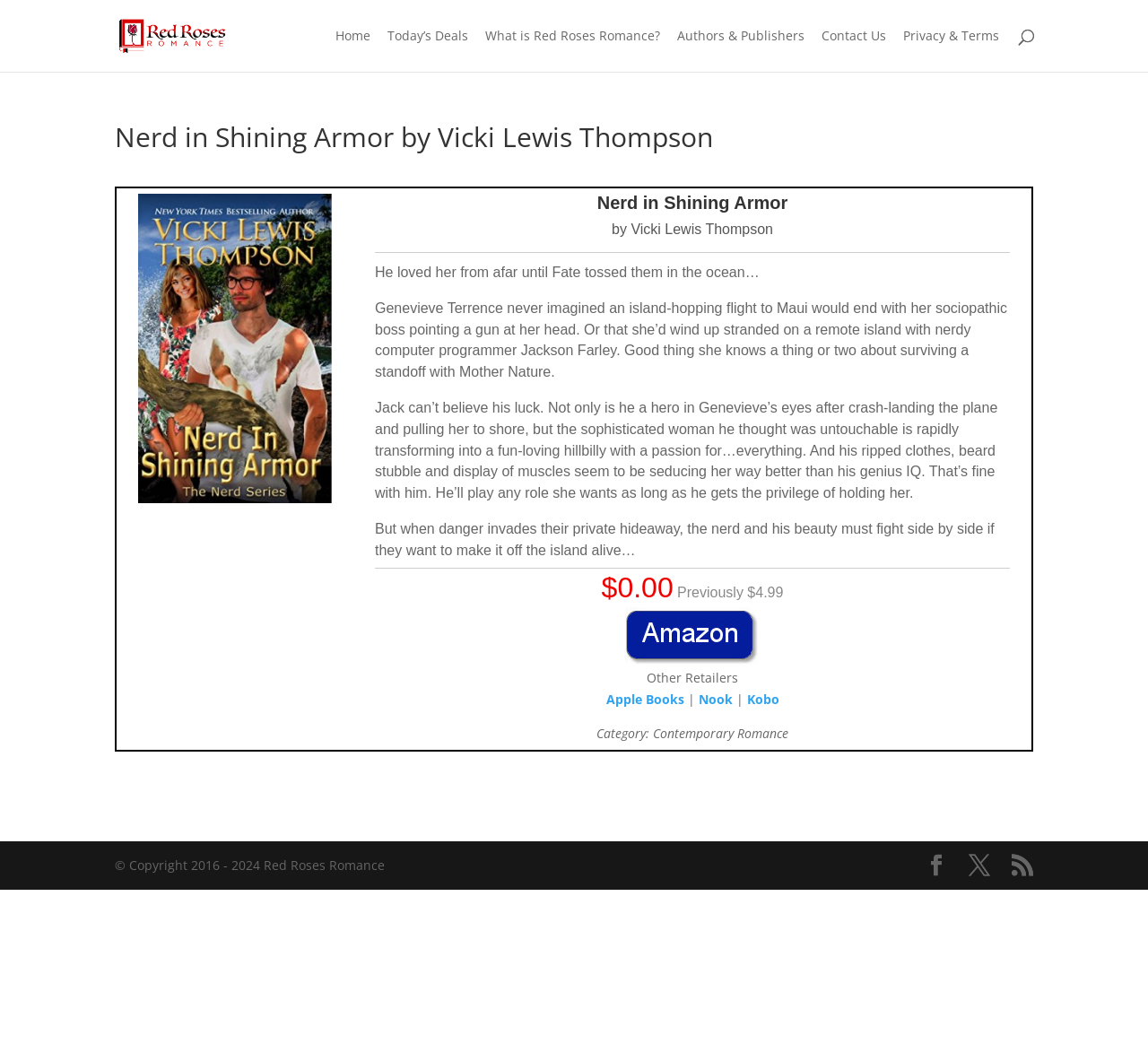Please identify the bounding box coordinates for the region that you need to click to follow this instruction: "Click on the 'Home' link".

[0.293, 0.028, 0.323, 0.069]